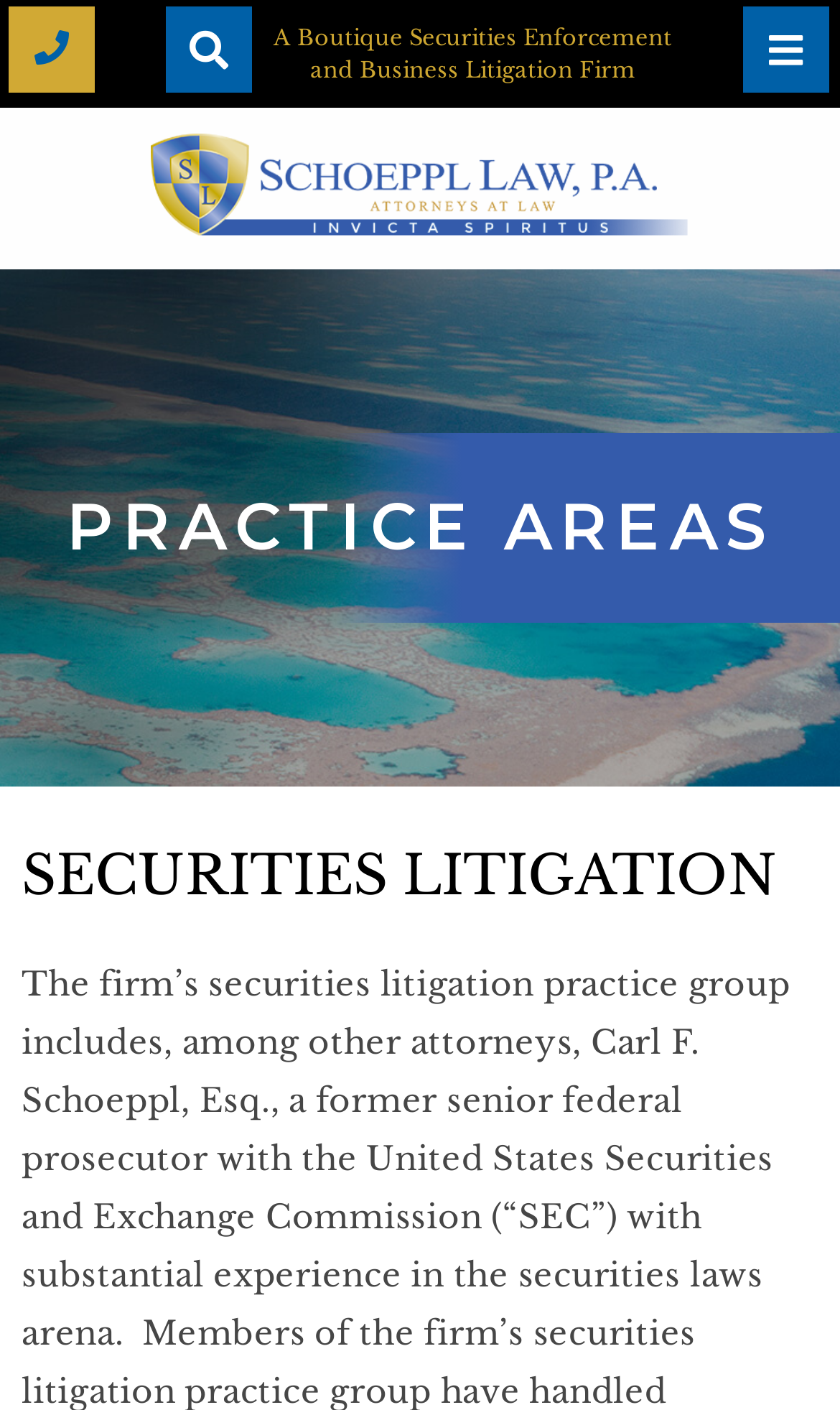Given the element description "parent_node: 561-394-8301", identify the bounding box of the corresponding UI element.

[0.885, 0.005, 0.987, 0.066]